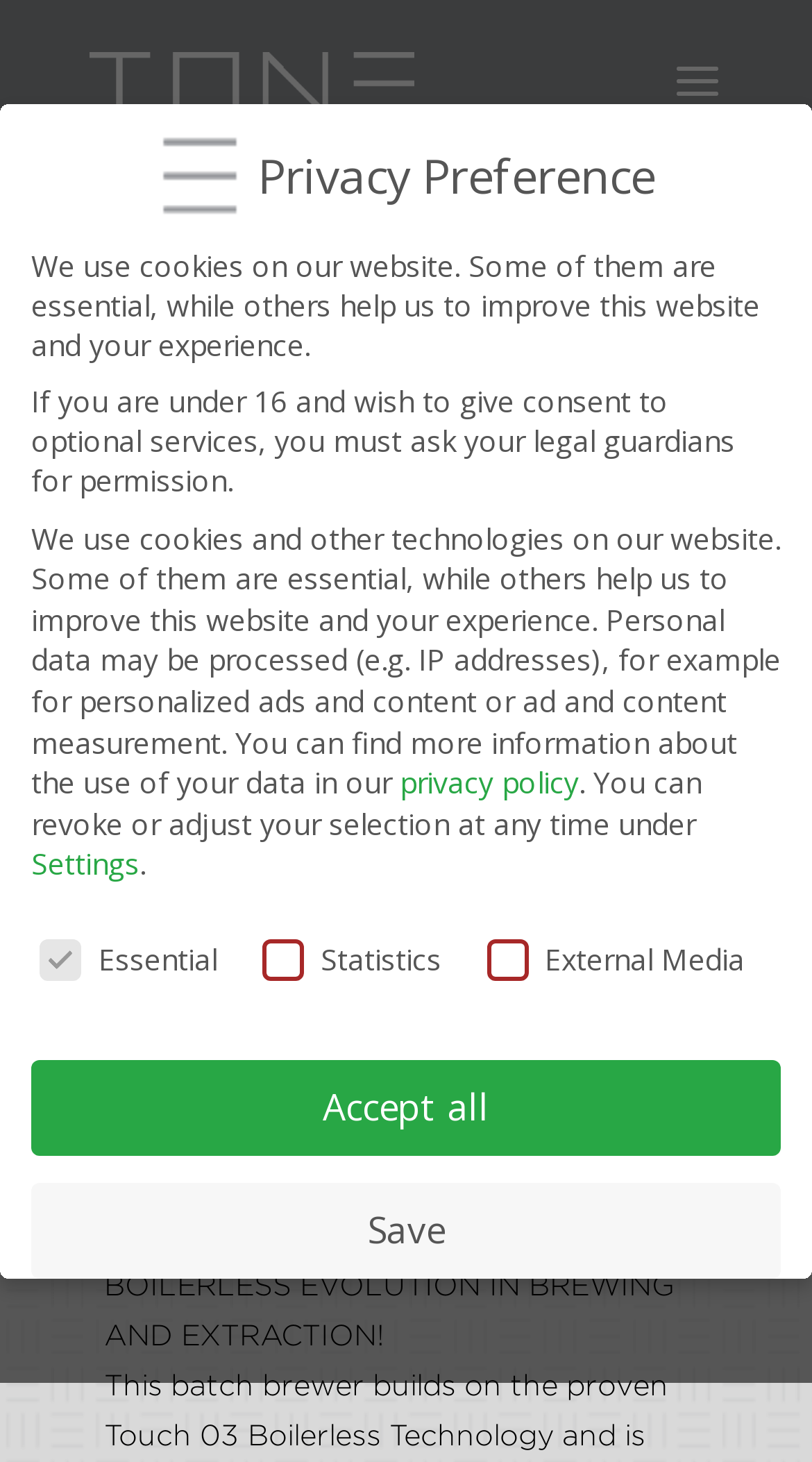Please identify the coordinates of the bounding box for the clickable region that will accomplish this instruction: "Open the Cookie Details page".

[0.228, 0.977, 0.428, 0.997]